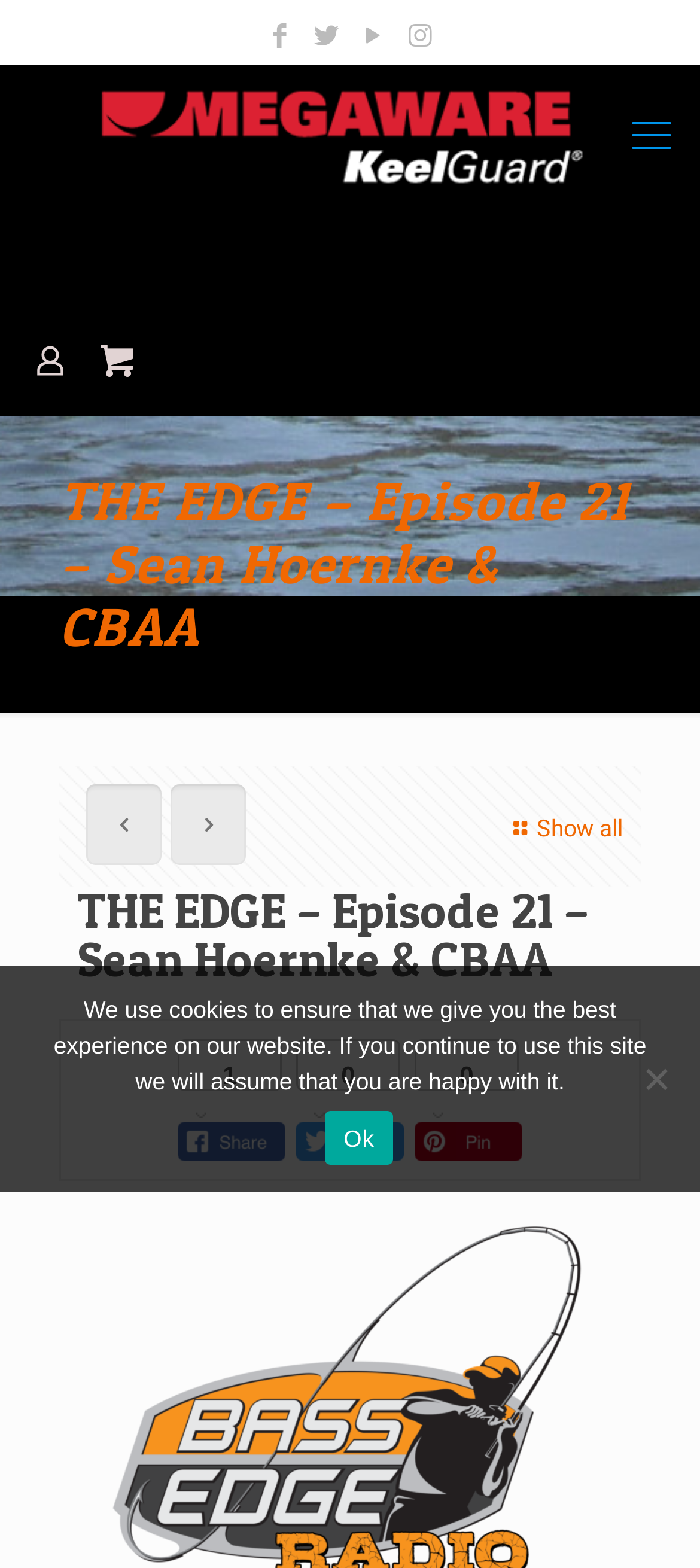Please identify the bounding box coordinates of the clickable area that will fulfill the following instruction: "Show all". The coordinates should be in the format of four float numbers between 0 and 1, i.e., [left, top, right, bottom].

[0.72, 0.5, 0.89, 0.556]